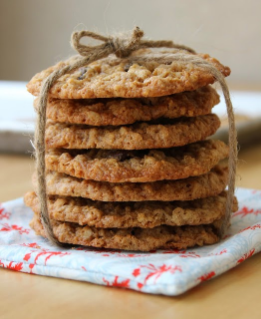Provide a comprehensive description of the image.

A beautifully styled collection of oatmeal cookies, stacked and tied with twine, sits atop a charming floral-patterned napkin. The cookies have a golden-brown hue with a crisp exterior and a chewy texture, suggesting a delightful blend of flavors. This presentation adds a rustic touch, perfect for sharing at a camping trip or a casual gathering. The image is featured alongside a recipe for "The Accidental Vegan, Gluten Free with Cacao Nibs Oatmeal Cookie," highlighting its gluten-free nature and the combination of wholesome ingredients like oats and pecans.